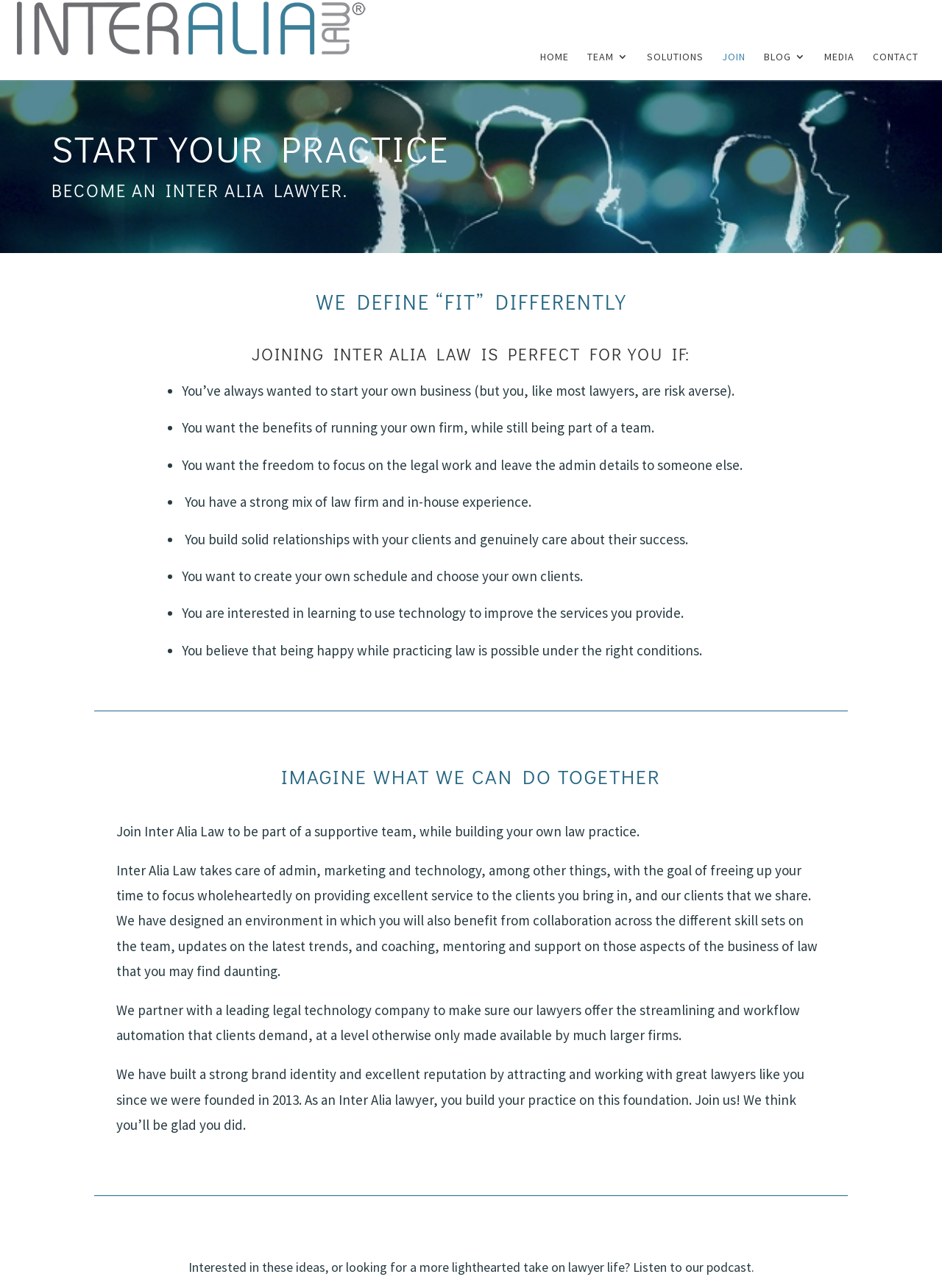What is the tone of the webpage?
Provide a thorough and detailed answer to the question.

The tone of the webpage can be inferred from the language used, which is professional and formal, yet also conveys a sense of support and collaboration. The use of phrases such as 'supportive team' and 'we think you'll be glad you did' suggests a welcoming and encouraging tone.